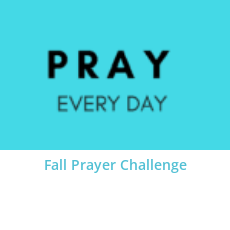Provide an in-depth description of all elements within the image.

The image is titled "Fall Prayer Challenge" and features a vibrant turquoise background that boldly emphasizes the message "PRAY EVERY DAY." This visual highlights the importance of consistent prayer as part of daily life, encouraging participants to engage in spiritual practices throughout the fall season. Accompanying the call to action is a concise statement below, which reinforces the theme and invites community members to take part in this spiritual initiative. The image serves as a motivational prompt for the congregation to deepen their prayer lives and connect with their faith.